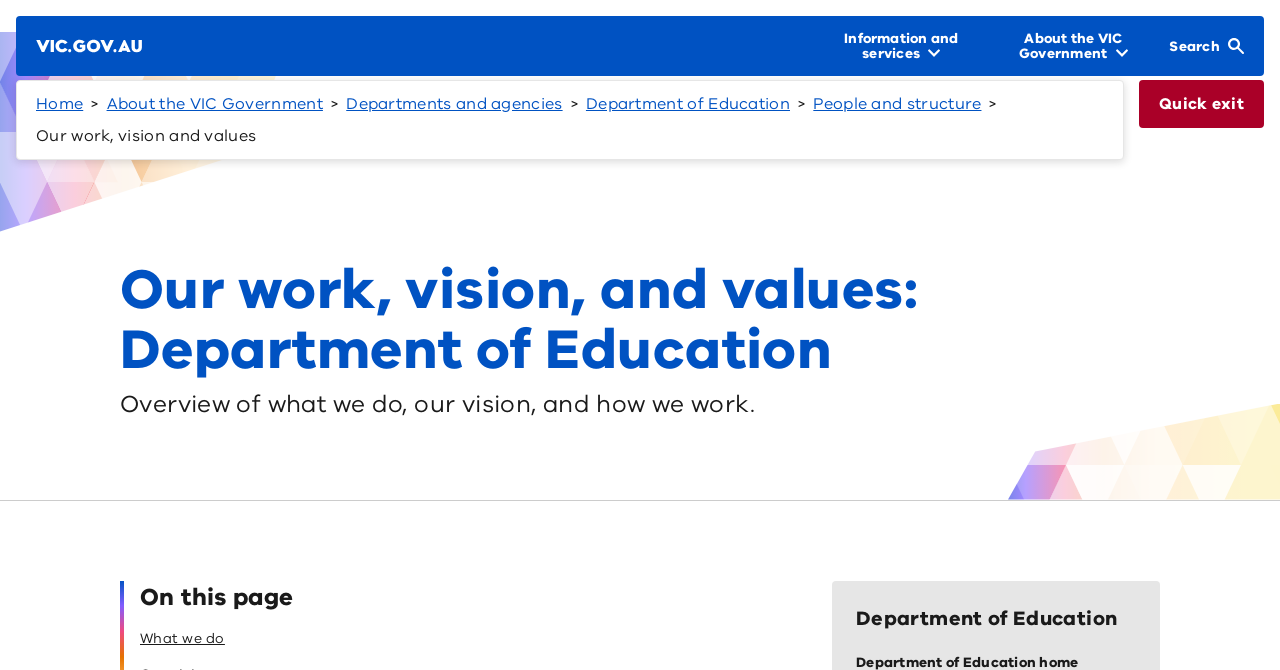Determine the coordinates of the bounding box for the clickable area needed to execute this instruction: "View the Department of Education heading".

[0.65, 0.902, 0.906, 0.956]